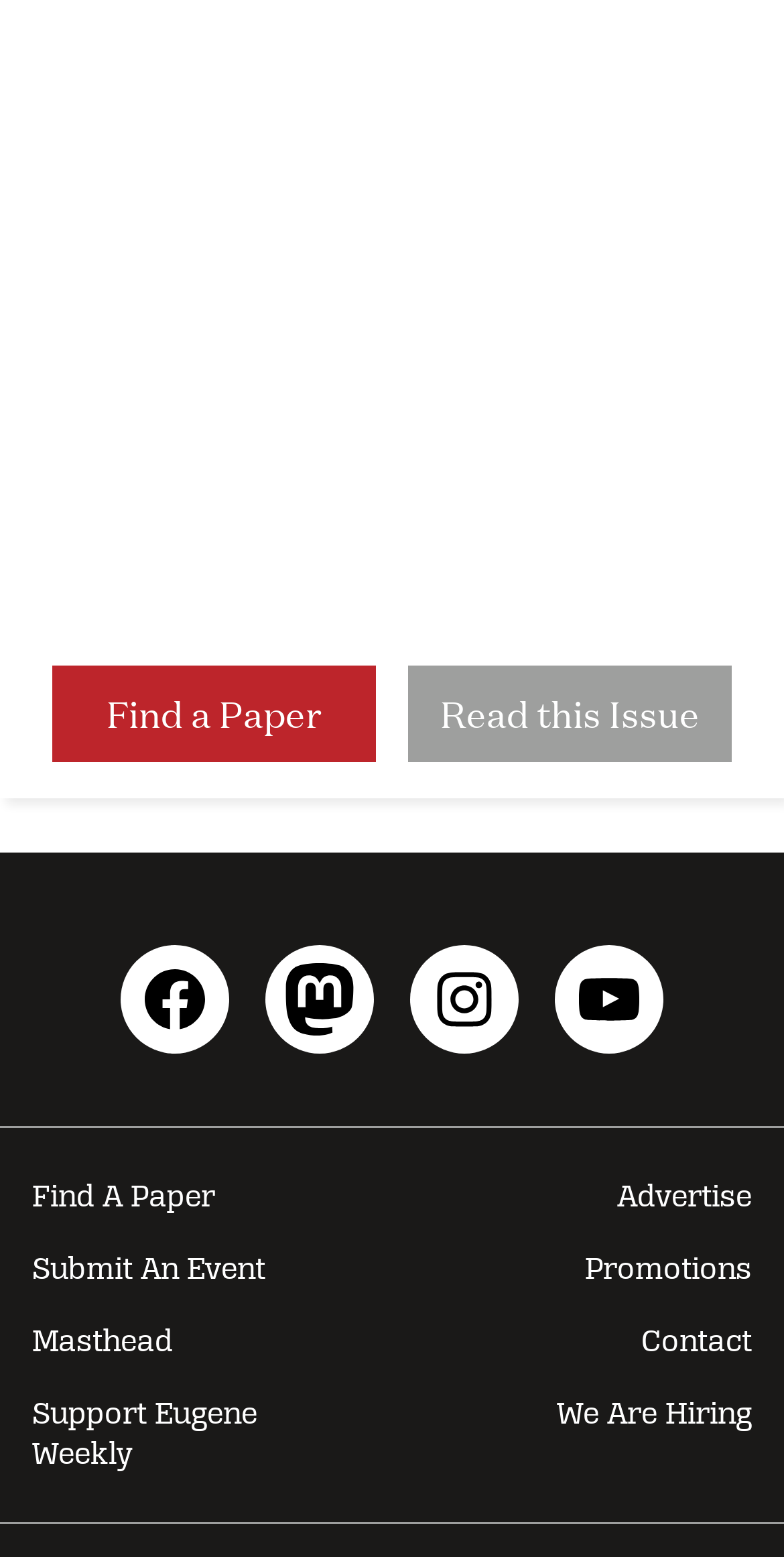How many links are there in the footer section?
Using the visual information, reply with a single word or short phrase.

2